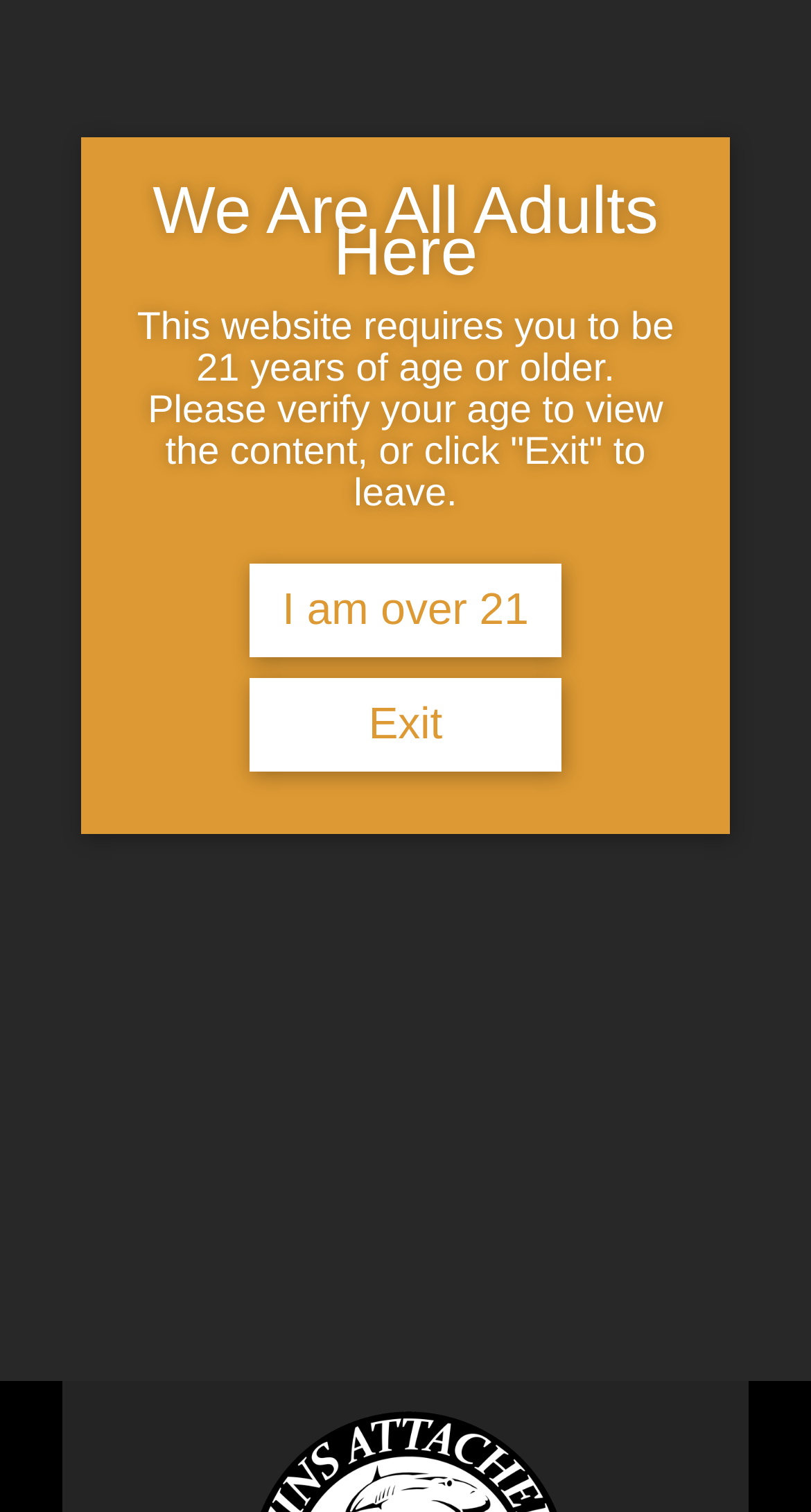Provide a one-word or short-phrase response to the question:
What is the purpose of the cookie notice?

To inform about cookie use